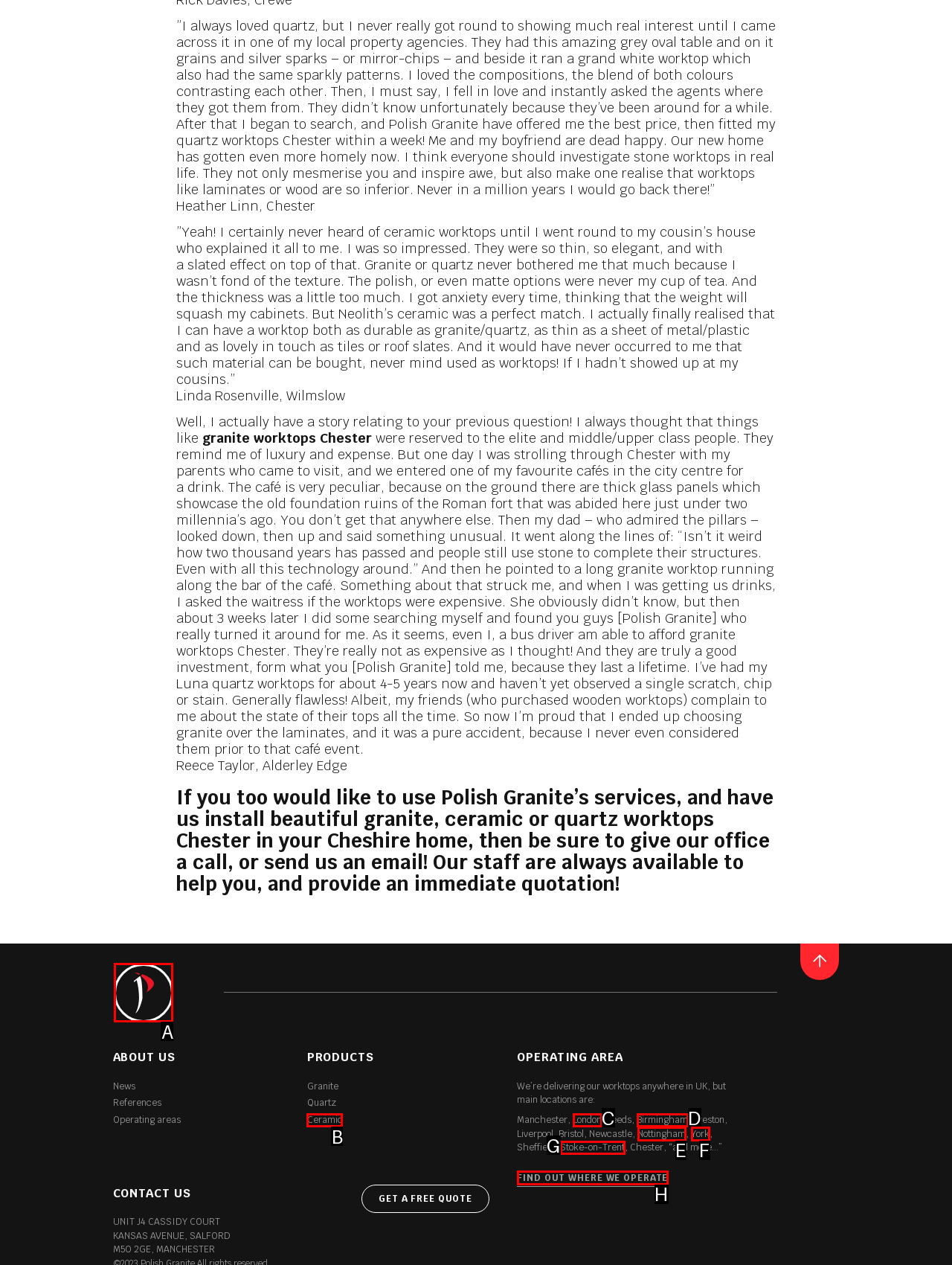Select the option that fits this description: Nottingham
Answer with the corresponding letter directly.

E